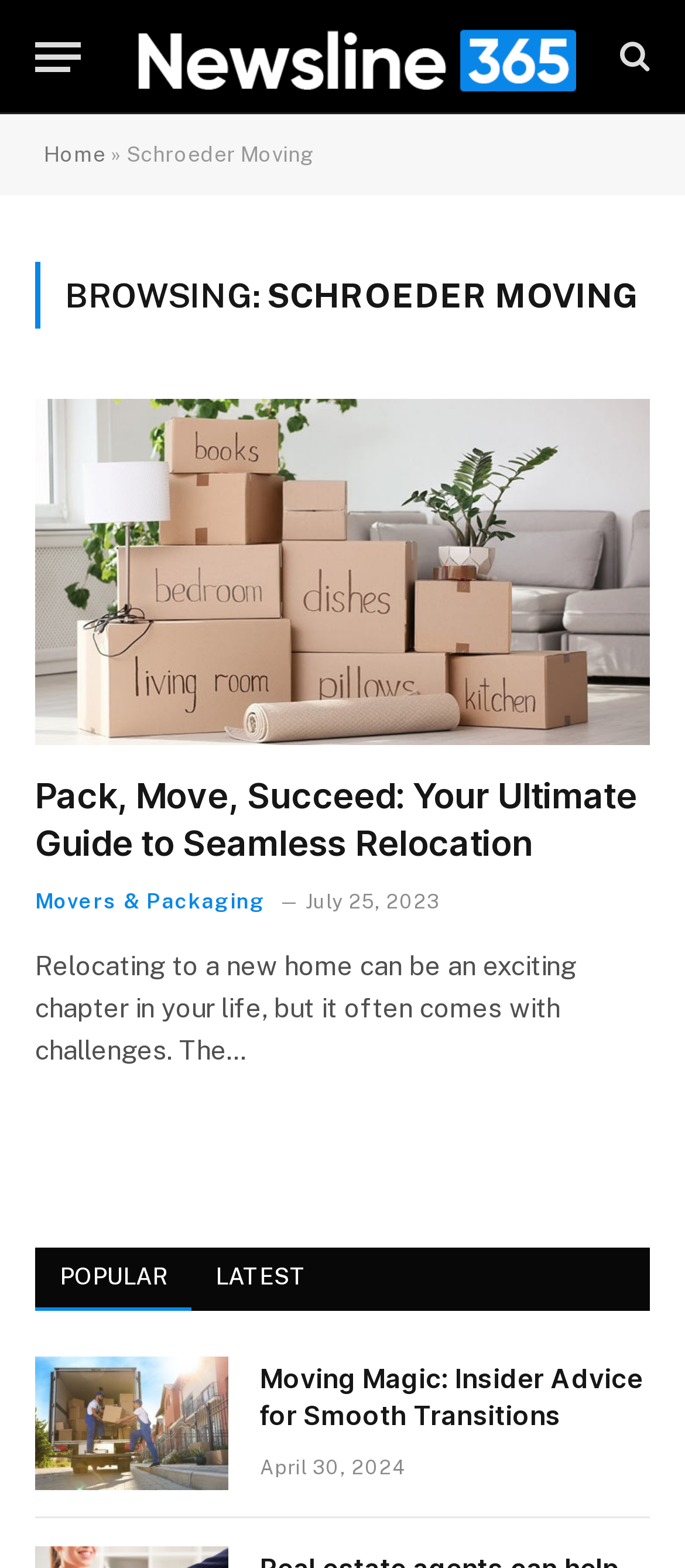Provide the bounding box coordinates of the area you need to click to execute the following instruction: "Click the 'Menu' button".

[0.051, 0.011, 0.118, 0.061]